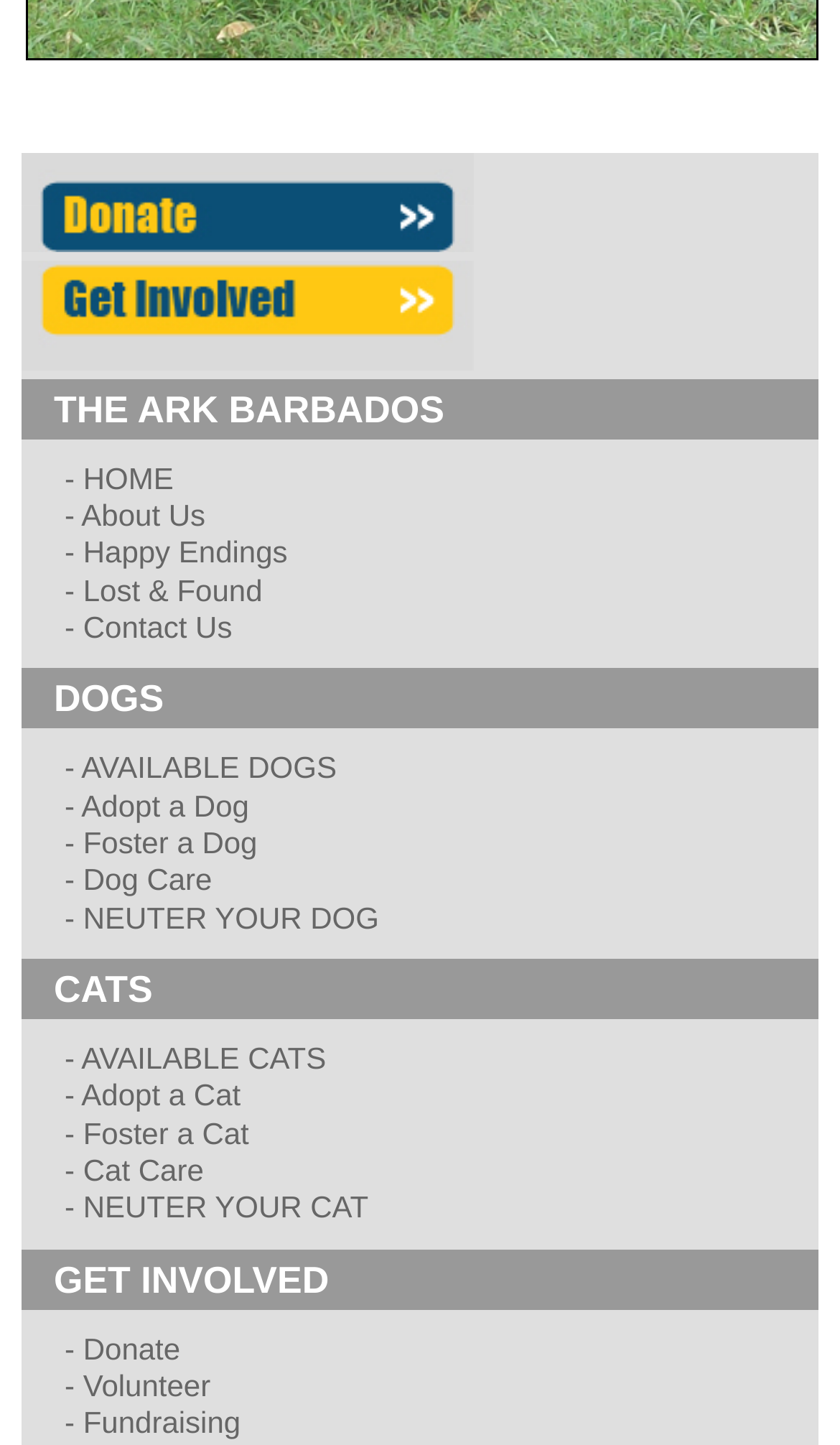Determine the bounding box coordinates for the UI element described. Format the coordinates as (top-left x, top-left y, bottom-right x, bottom-right y) and ensure all values are between 0 and 1. Element description: Tooth Colored Fillings

None